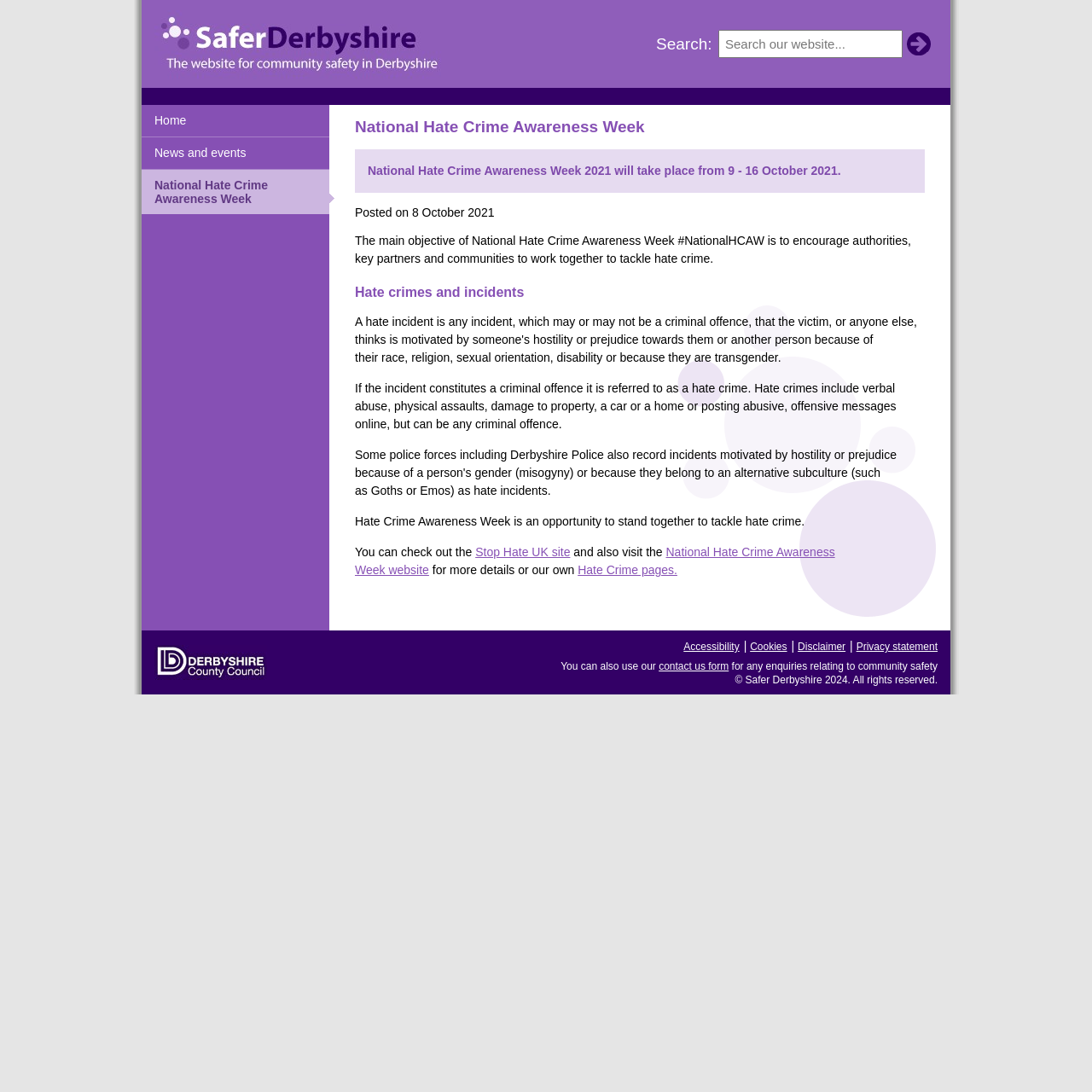What is the date of National Hate Crime Awareness Week 2021?
Answer the question using a single word or phrase, according to the image.

9-16 October 2021